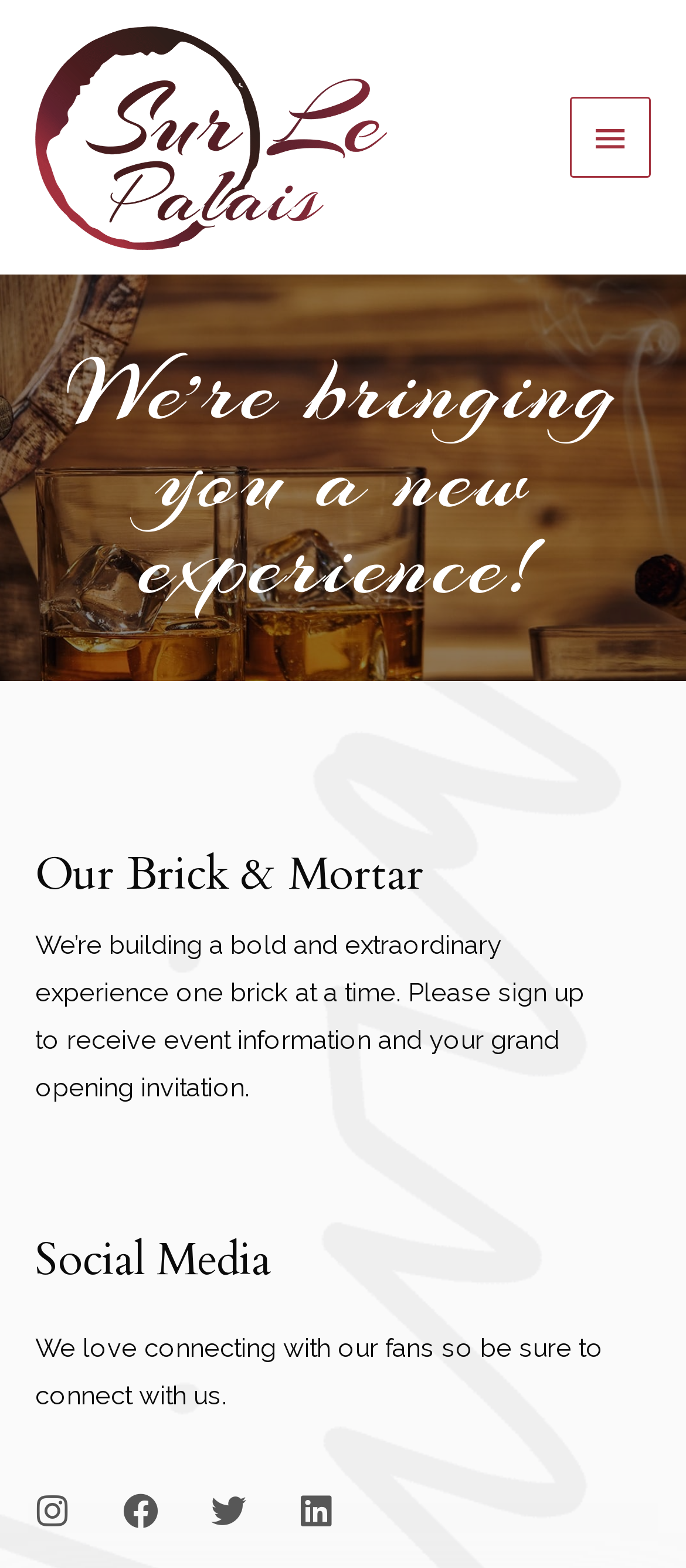Based on the image, give a detailed response to the question: What is the name of the website?

The name of the website can be found in the top-left corner of the webpage, where it says 'Sur Le Palais' in the link and image elements.